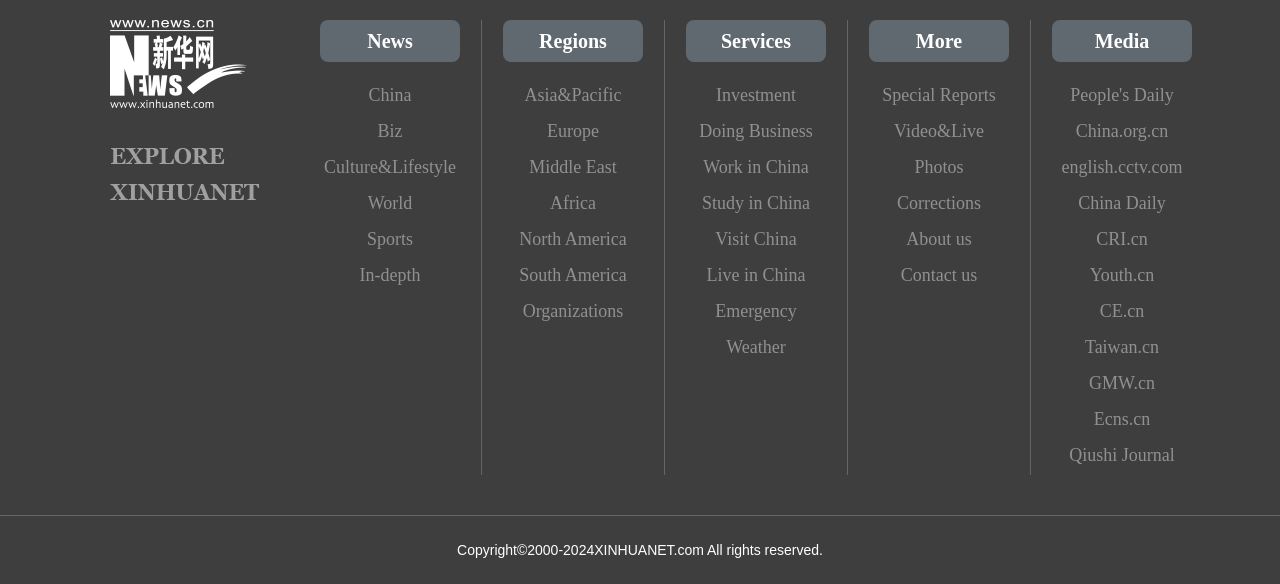Answer in one word or a short phrase: 
How many media links are there?

10